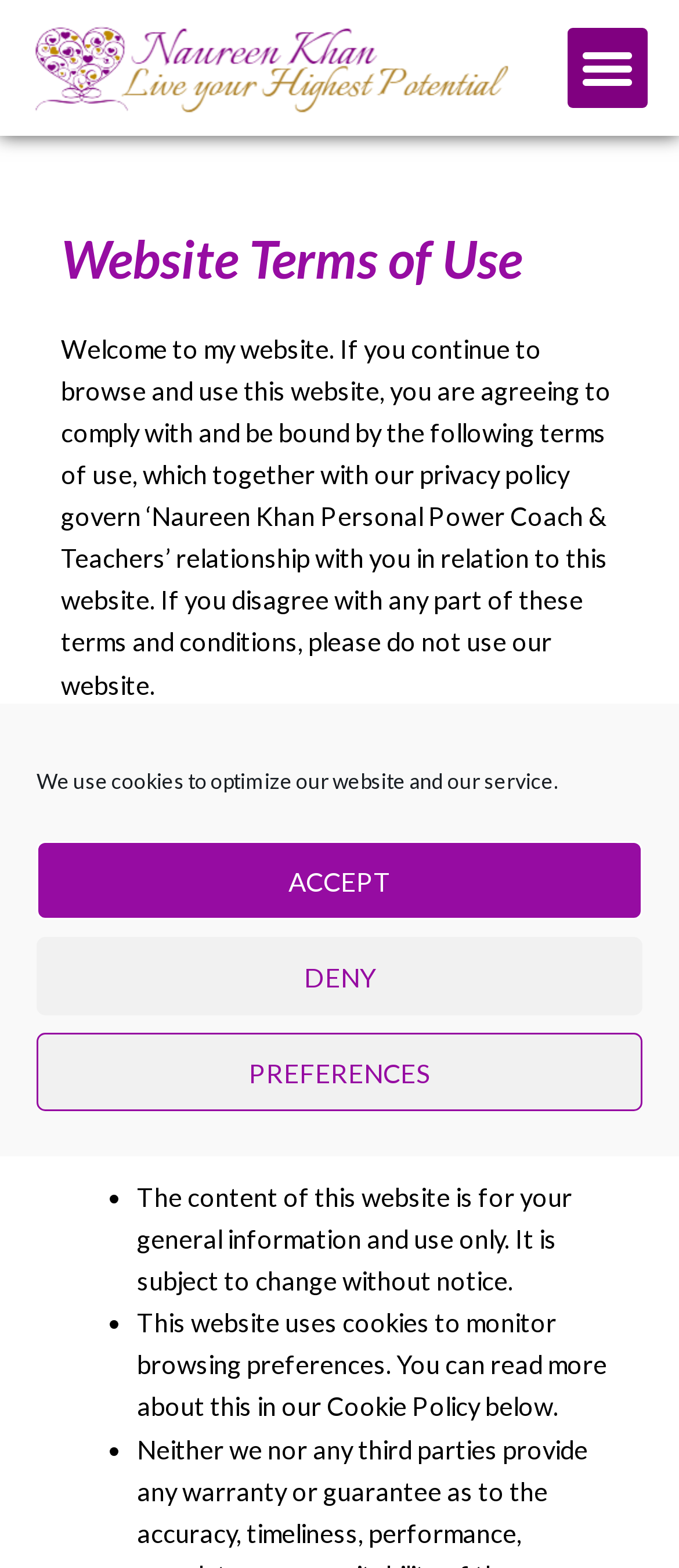What is the purpose of this website?
Please provide a single word or phrase as the answer based on the screenshot.

Personal Power Coach